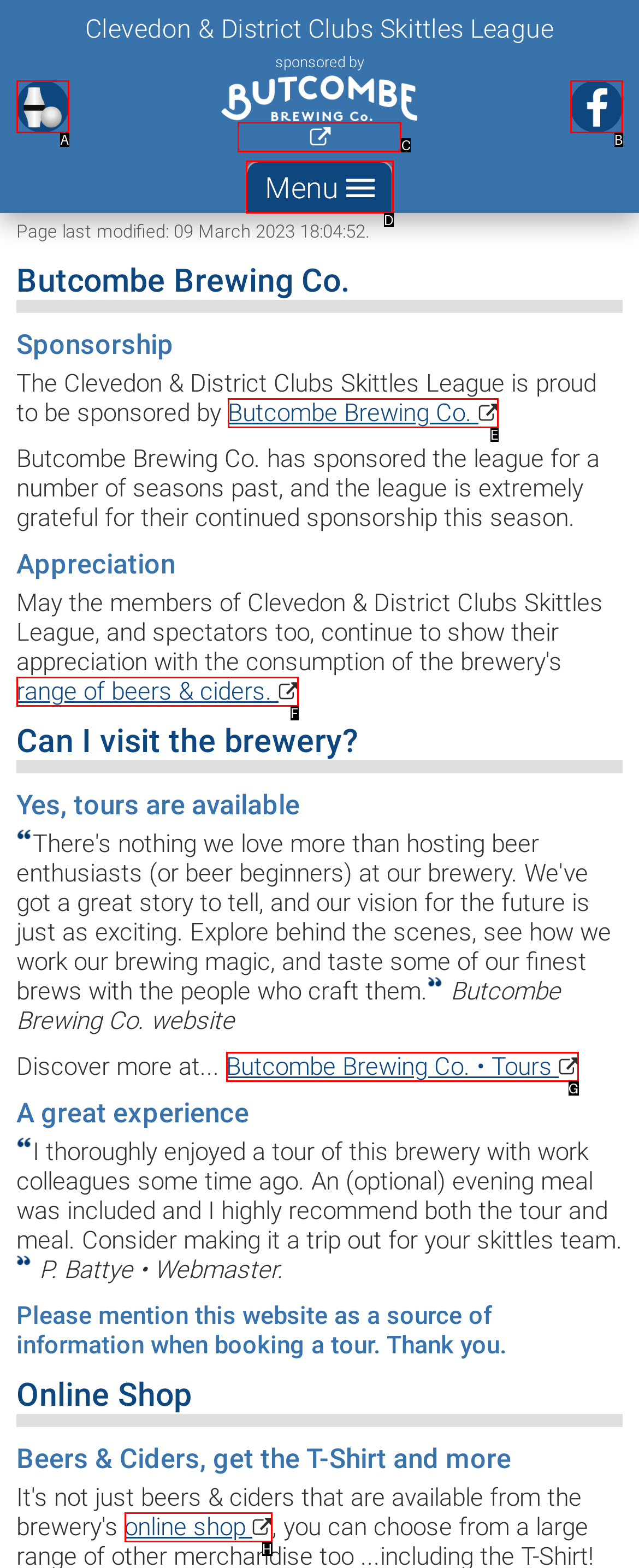Identify the correct lettered option to click in order to perform this task: Learn more about Butcombe Brewing Co.. Respond with the letter.

C